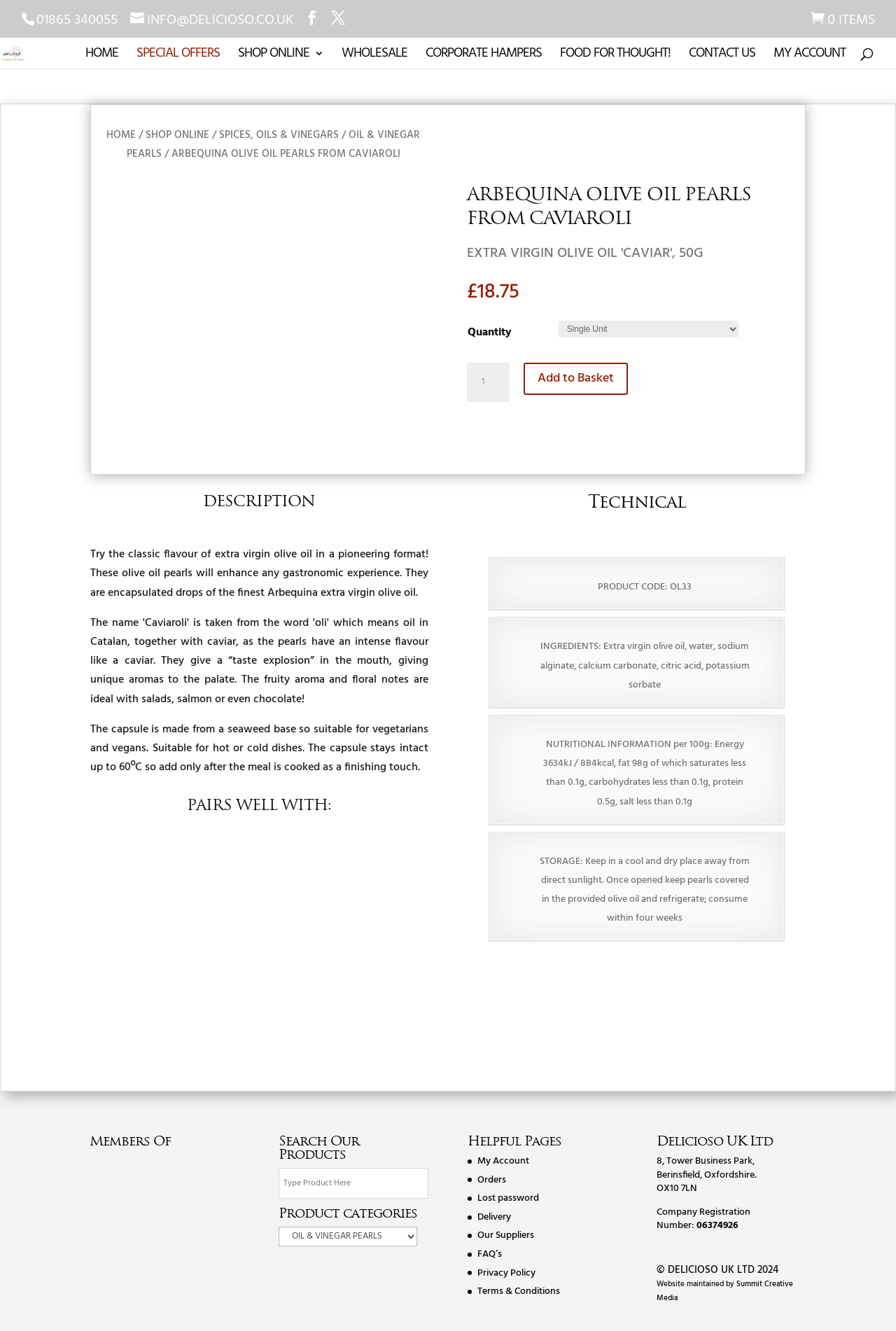Answer the following in one word or a short phrase: 
What is the recommended storage condition for ARBEQUINA OLIVE OIL PEARLS FROM CAVIAROLI?

Cool and dry place